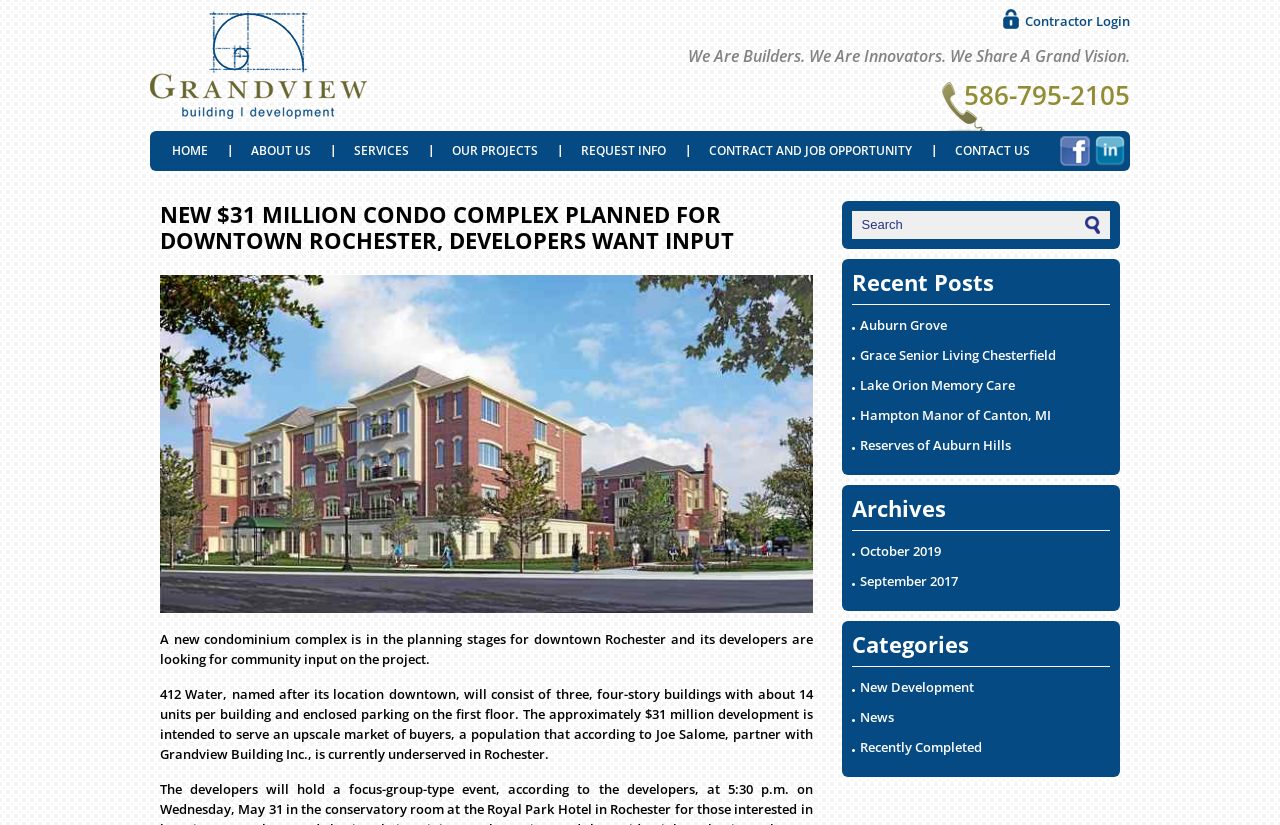What is the purpose of the development?
Give a detailed explanation using the information visible in the image.

The article mentions that the development is intended to serve an upscale market of buyers, a population that according to Joe Salome, partner with Grandview Building Inc., is currently underserved in Rochester.